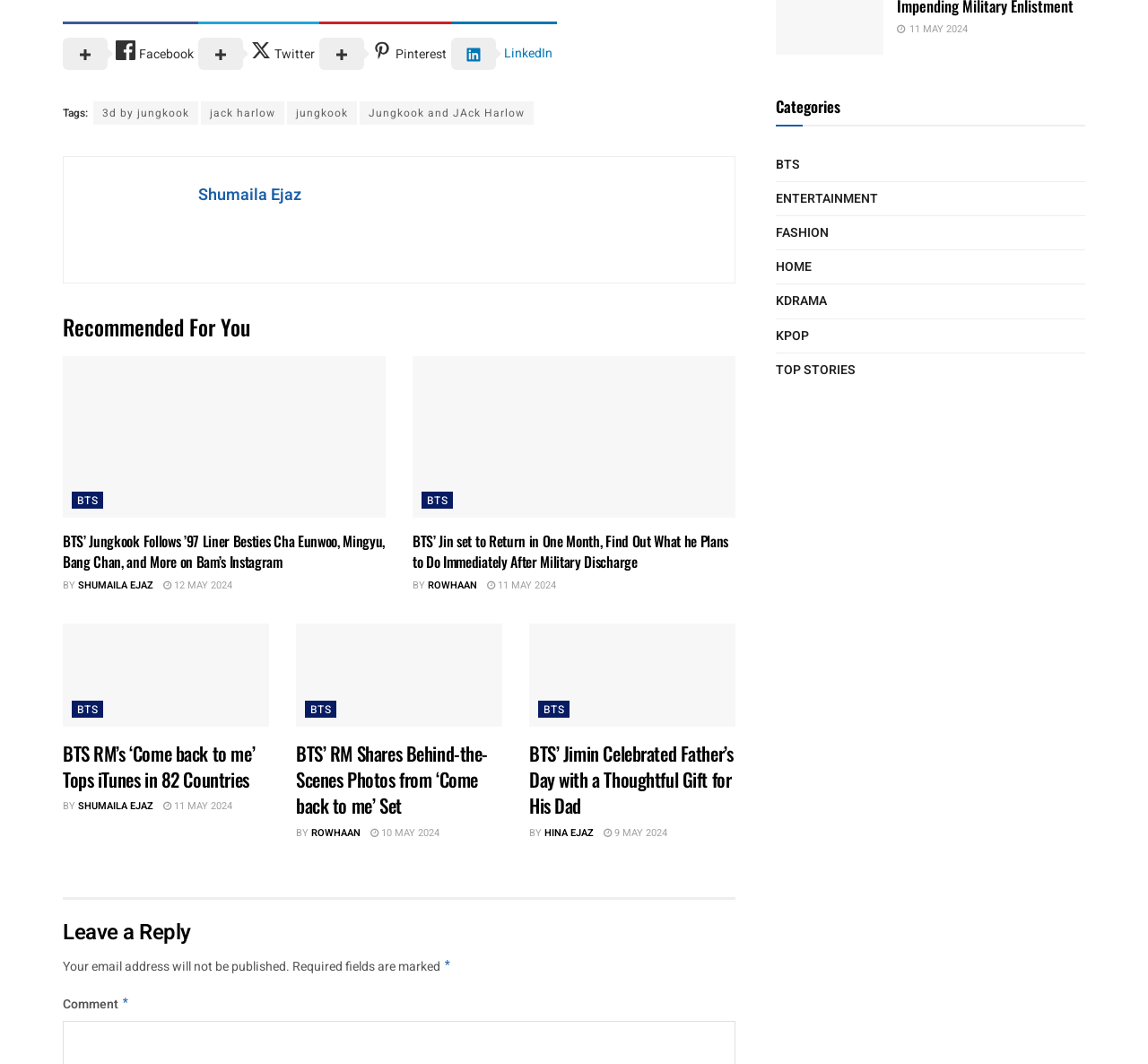Please determine the bounding box coordinates for the element that should be clicked to follow these instructions: "Leave a reply".

[0.055, 0.863, 0.641, 0.891]